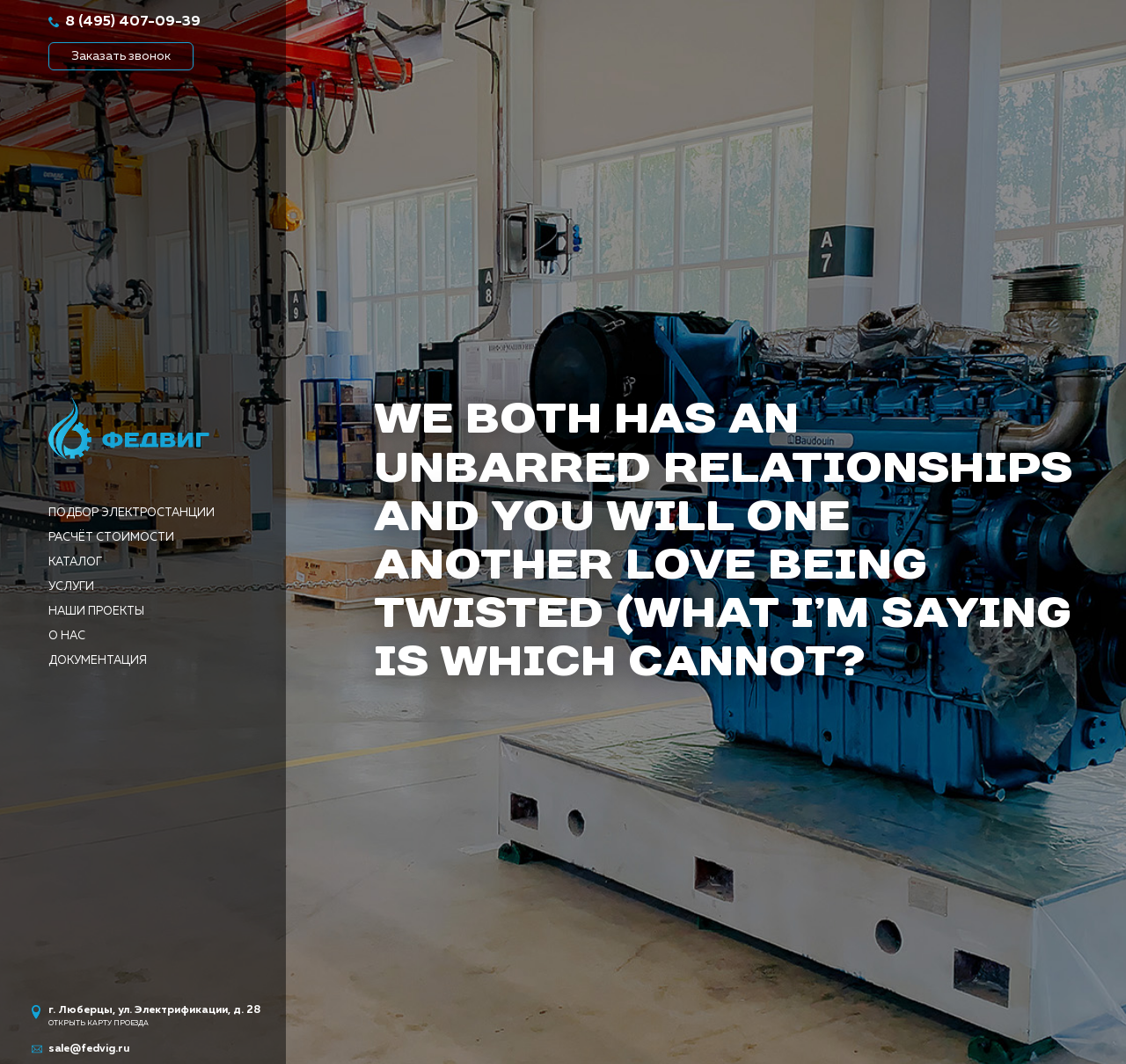What is the name of the section that lists services?
Kindly offer a comprehensive and detailed response to the question.

I found the section name by looking at the static text element with the text 'УСЛУГИ' which is located in the middle of the webpage.